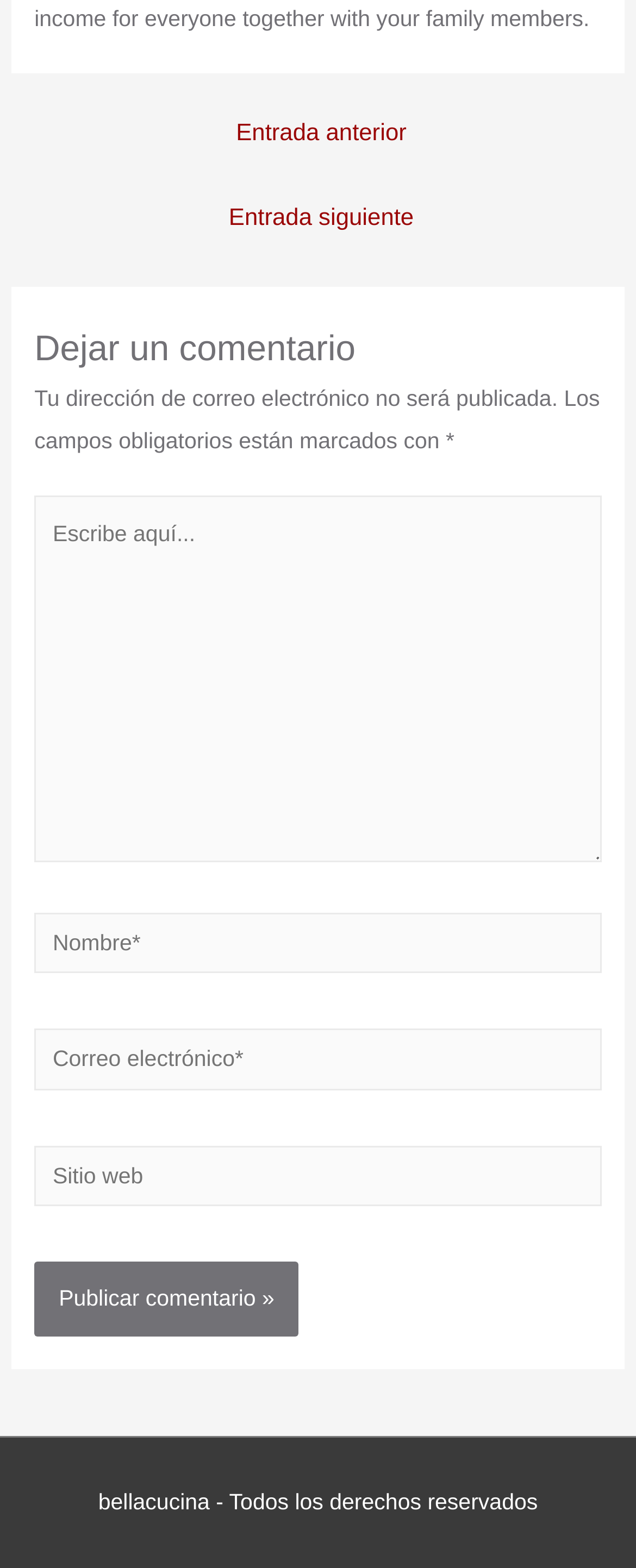Please examine the image and provide a detailed answer to the question: What is the purpose of the 'Publicar comentario »' button?

The 'Publicar comentario »' button is located below the comment text box and other input fields, which suggests that it is used to submit the comment. When users click this button, their comment will be posted on the webpage.